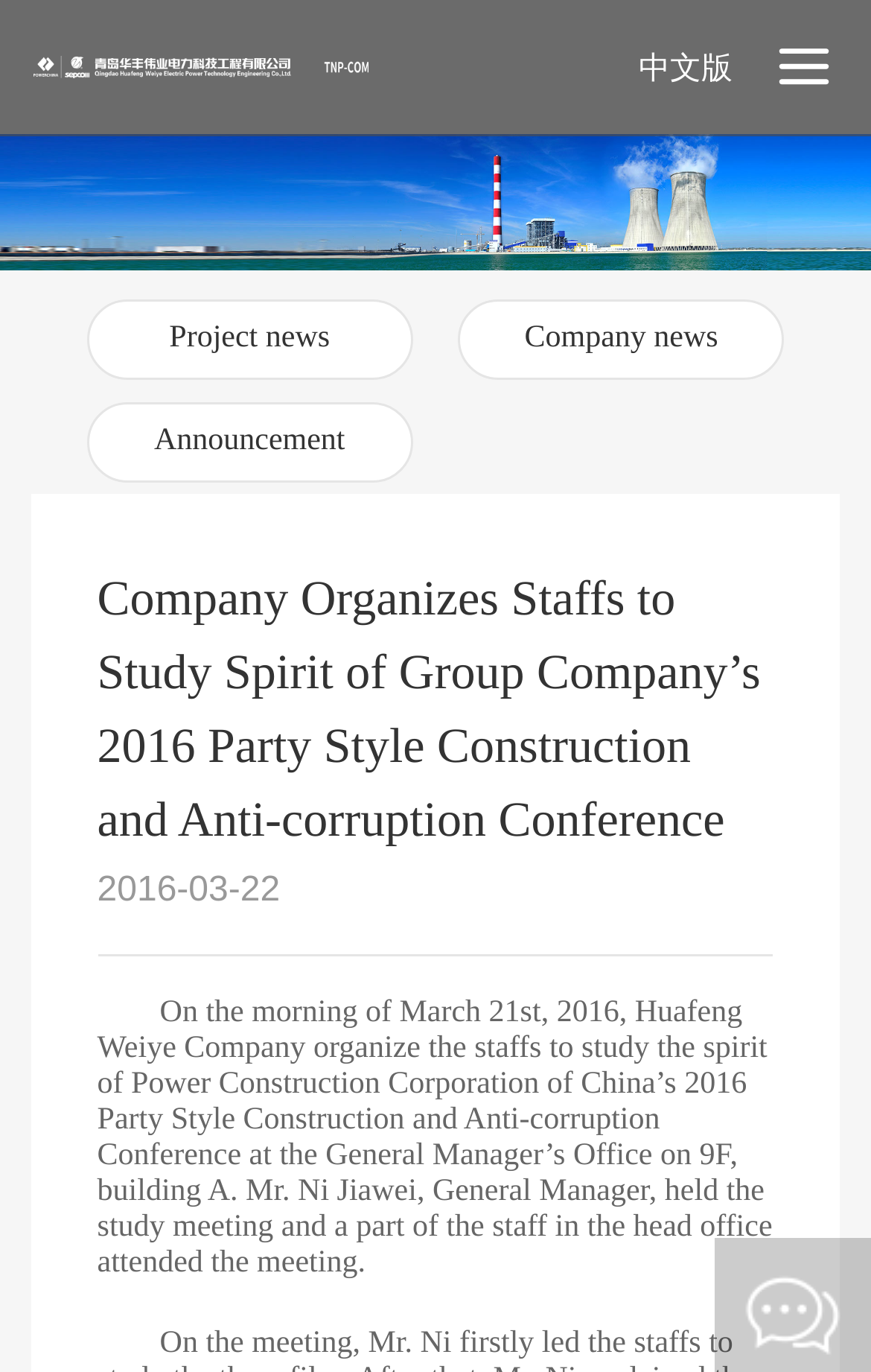Examine the image carefully and respond to the question with a detailed answer: 
What is the company's main business?

Based on the meta description, the company is mainly engaged in electric engineering commissioning, O&M including training, unit performance test, electric, which indicates that electric engineering commissioning is one of the company's main businesses.